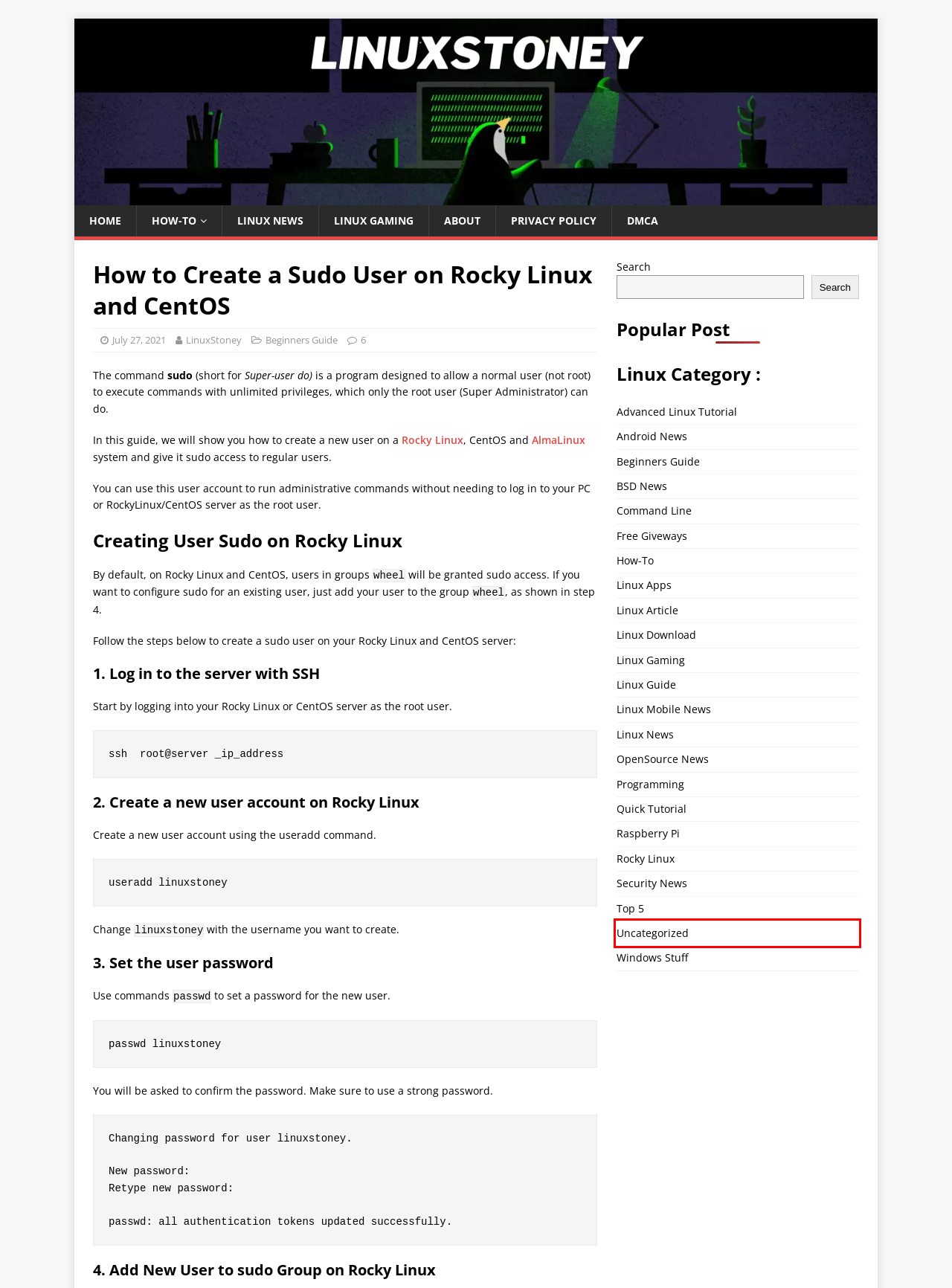With the provided webpage screenshot containing a red bounding box around a UI element, determine which description best matches the new webpage that appears after clicking the selected element. The choices are:
A. Beginners Guide - LinuxStoney
B. Linux News - LinuxStoney
C. Rocky Linux - LinuxStoney
D. Uncategorized - LinuxStoney
E. BSD News - LinuxStoney
F. Android News - LinuxStoney
G. Windows Stuff - LinuxStoney
H. Raspberry Pi - LinuxStoney

D